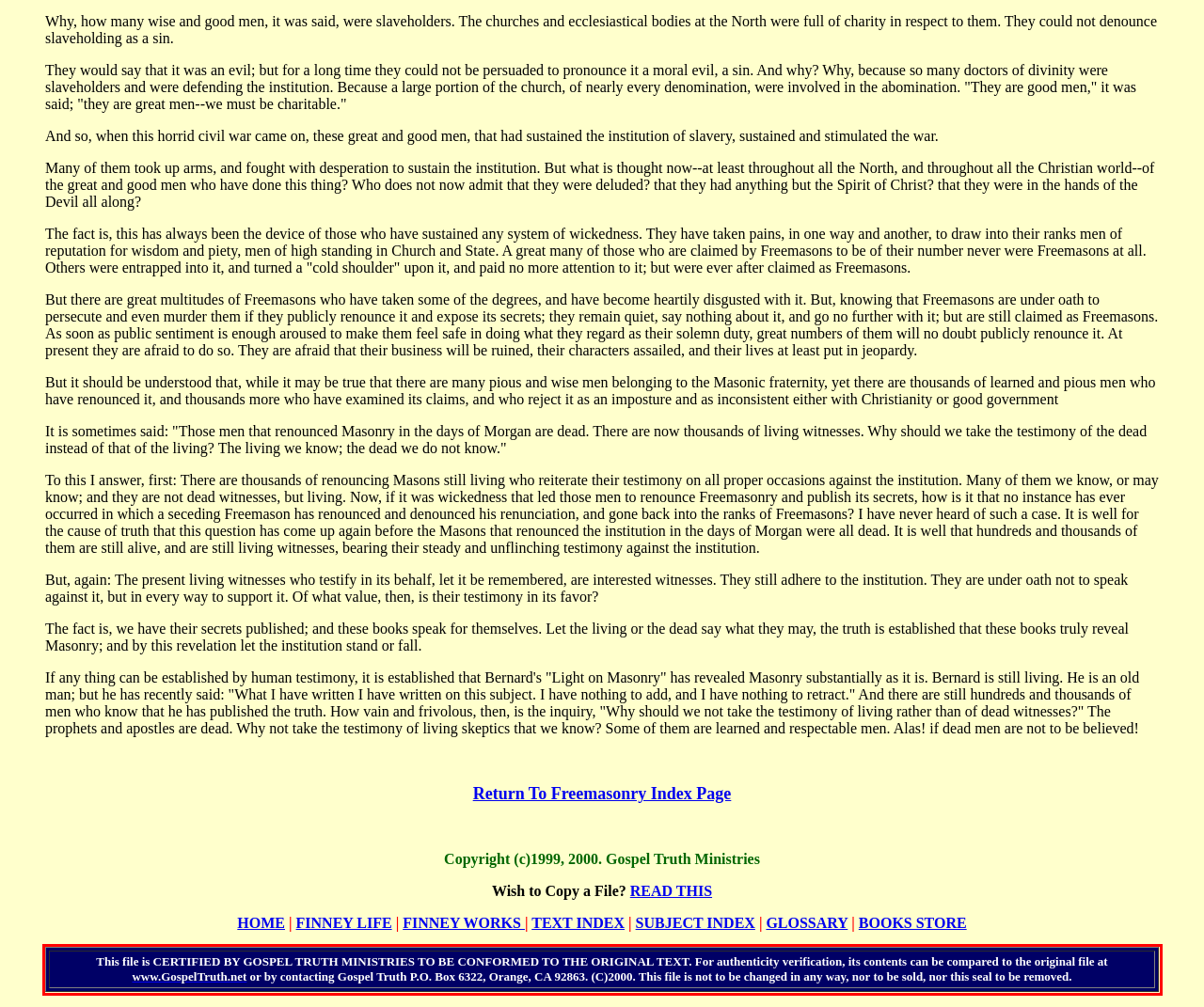Please perform OCR on the text content within the red bounding box that is highlighted in the provided webpage screenshot.

This file is CERTIFIED BY GOSPEL TRUTH MINISTRIES TO BE CONFORMED TO THE ORIGINAL TEXT. For authenticity verification, its contents can be compared to the original file at www.GospelTruth.net or by contacting Gospel Truth P.O. Box 6322, Orange, CA 92863. (C)2000. This file is not to be changed in any way, nor to be sold, nor this seal to be removed.